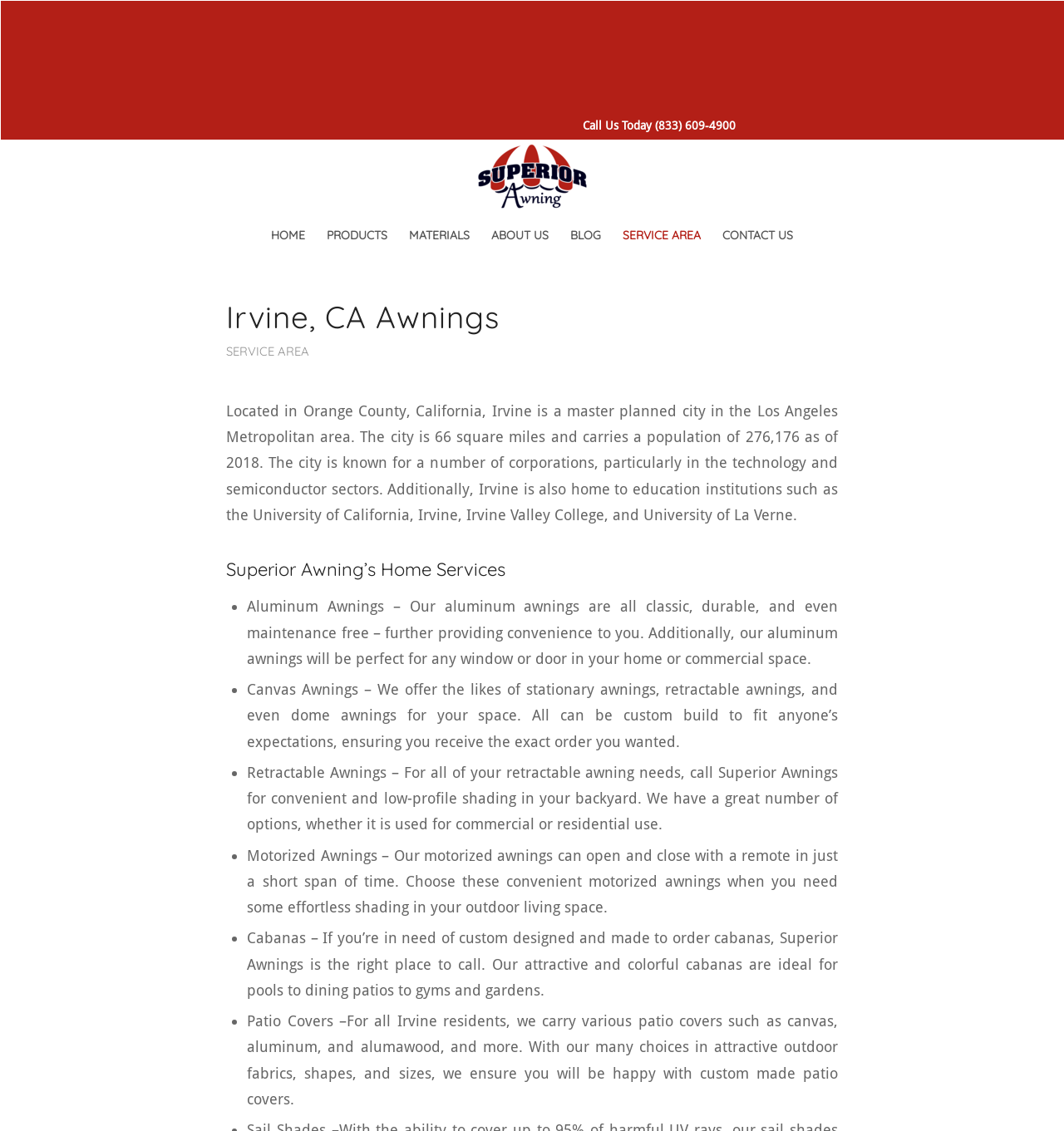Determine the bounding box coordinates for the region that must be clicked to execute the following instruction: "Click the 'HOME' menu item".

[0.245, 0.19, 0.297, 0.226]